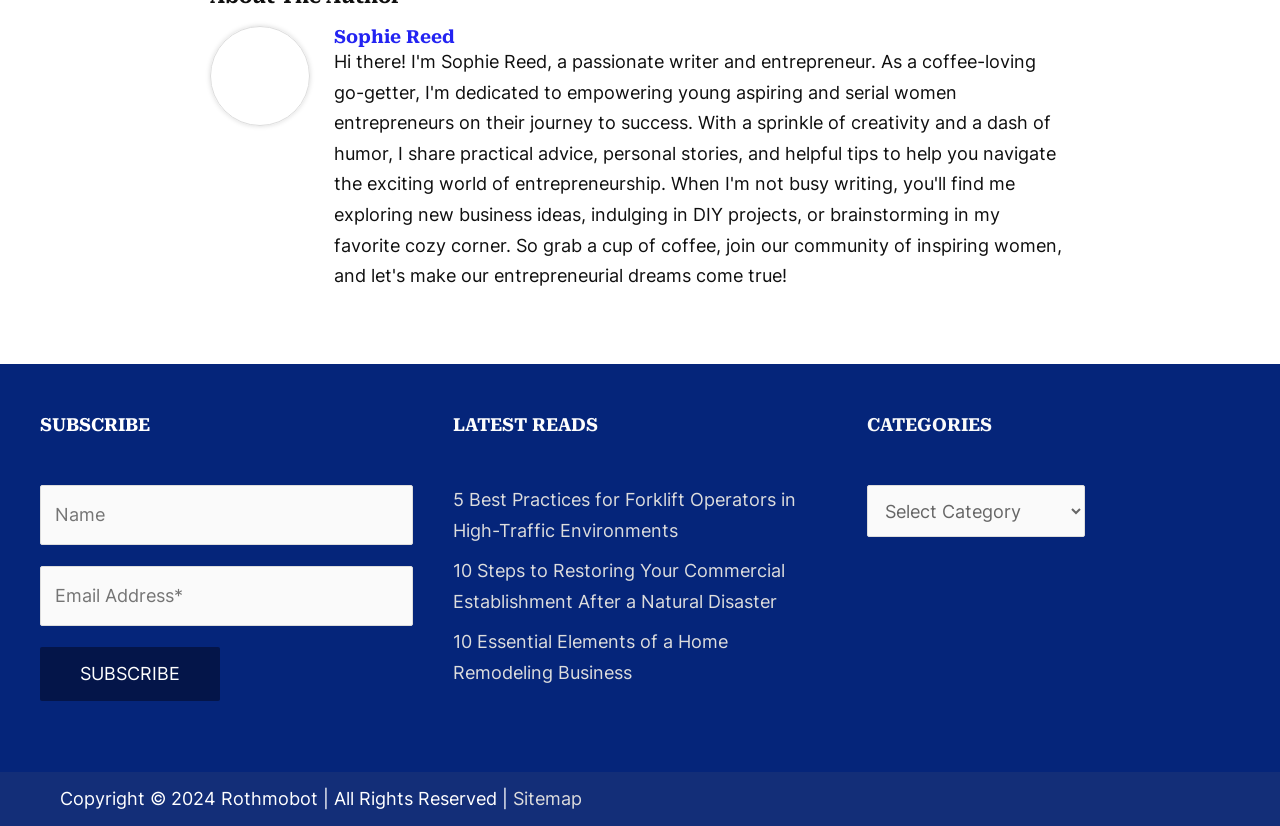Kindly provide the bounding box coordinates of the section you need to click on to fulfill the given instruction: "Enter your name".

[0.031, 0.587, 0.323, 0.659]